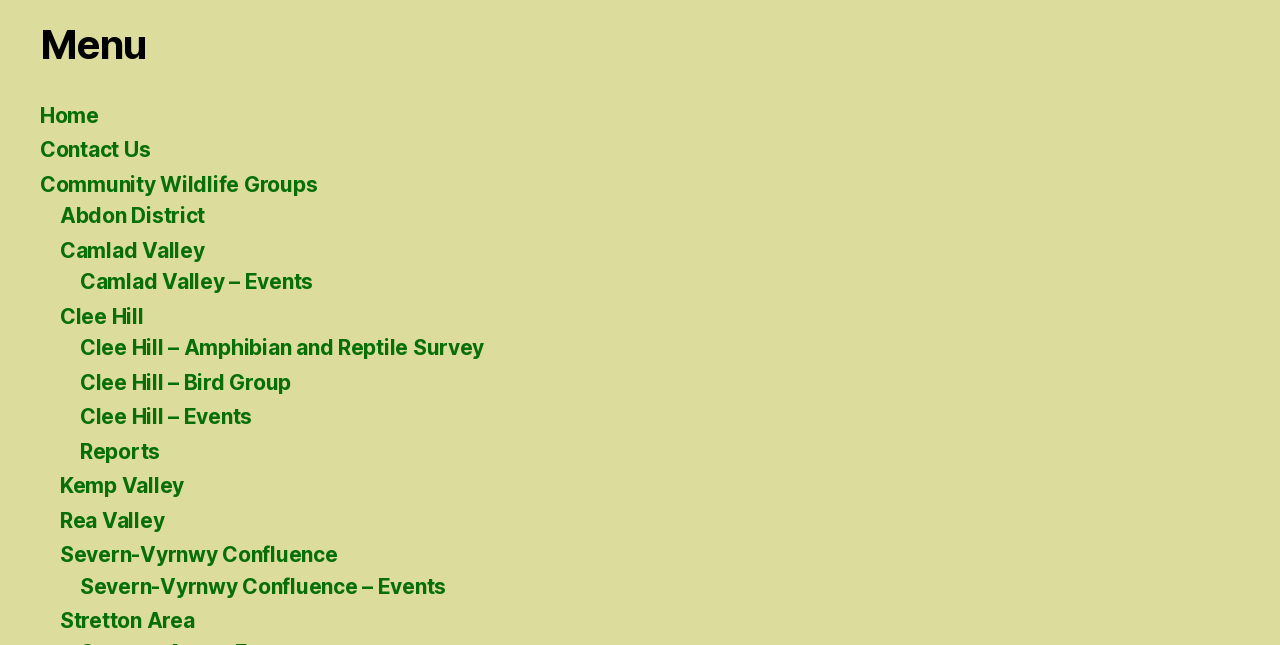Please provide a brief answer to the following inquiry using a single word or phrase:
What is the second community group listed?

Camlad Valley